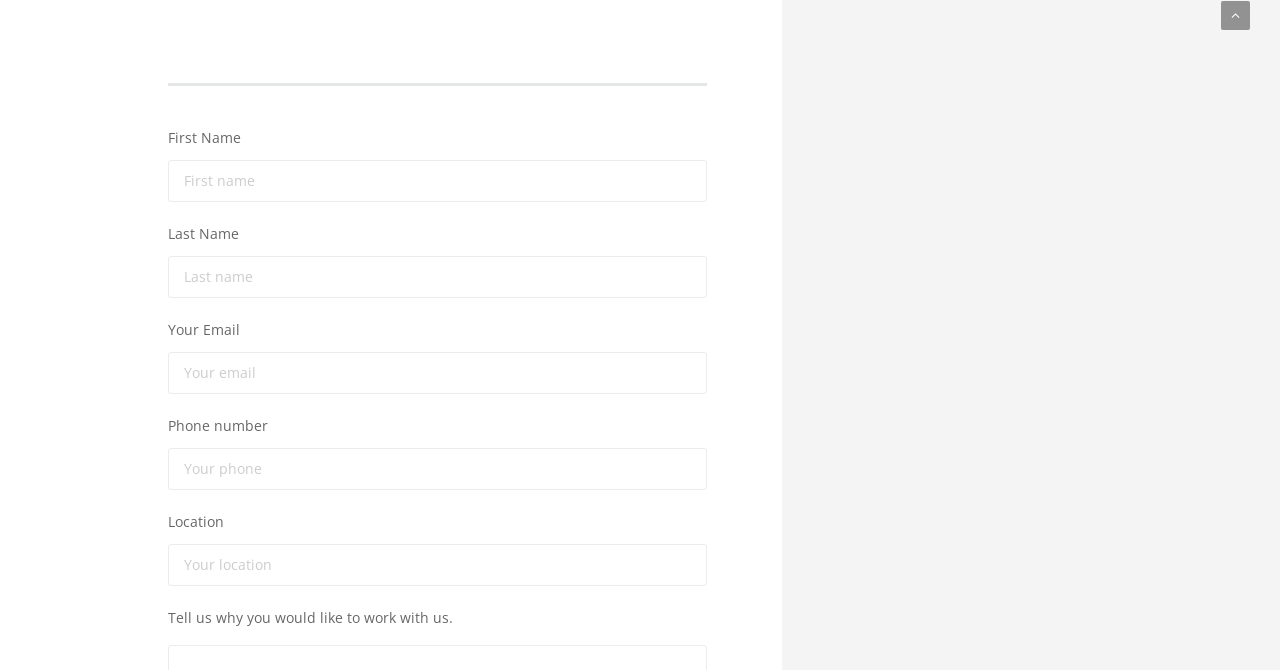What is the last field on the form? Analyze the screenshot and reply with just one word or a short phrase.

Tell us why you would like to work with us.